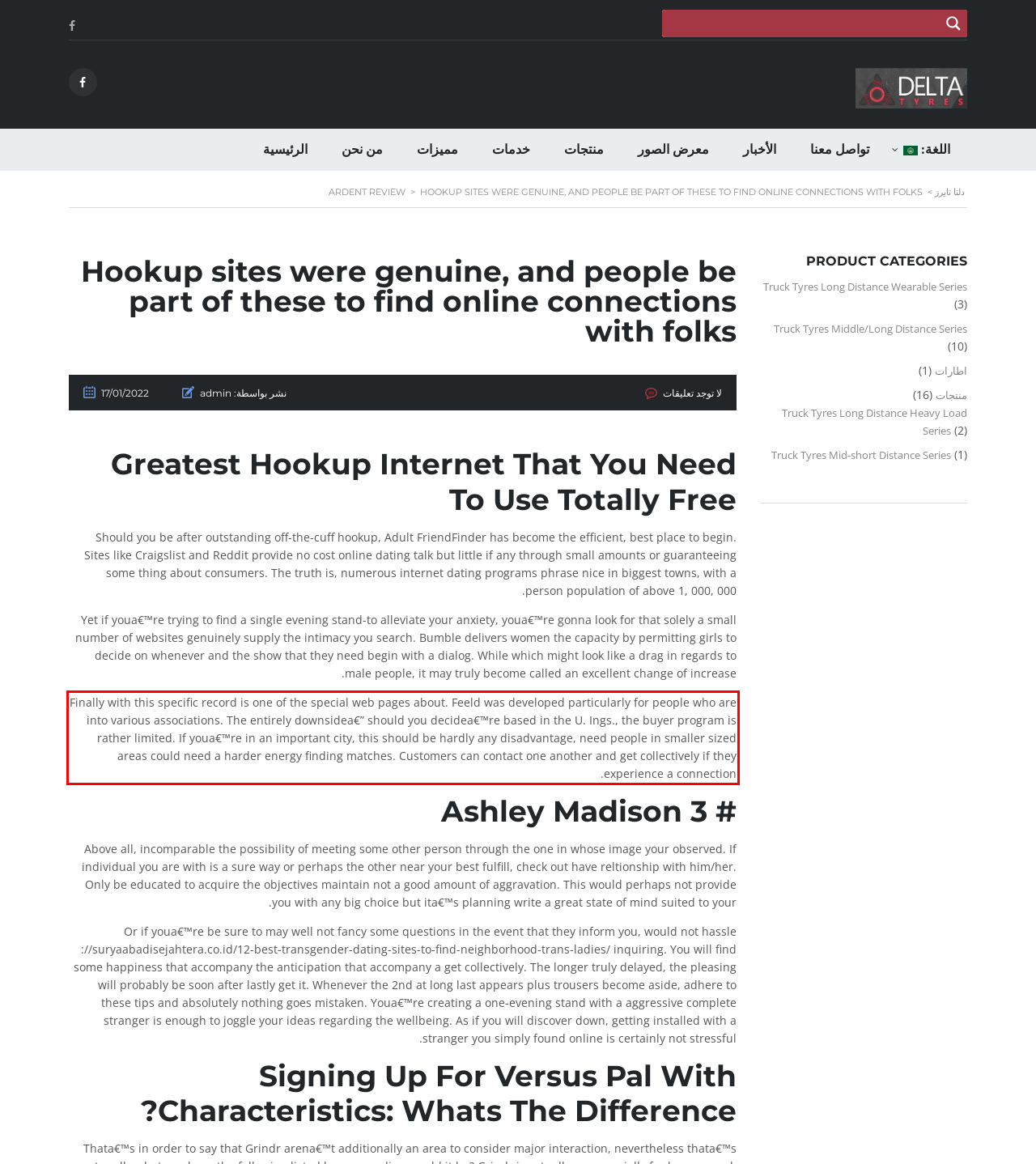Extract and provide the text found inside the red rectangle in the screenshot of the webpage.

Finally with this specific record is one of the special web pages about. Feeld was developed particularly for people who are into various associations. The entirely downsidea€” should you decidea€™re based in the U. Ings., the buyer program is rather limited. If youa€™re in an important city, this should be hardly any disadvantage, need people in smaller sized areas could need a harder energy finding matches. Customers can contact one another and get collectively if they experience a connection.